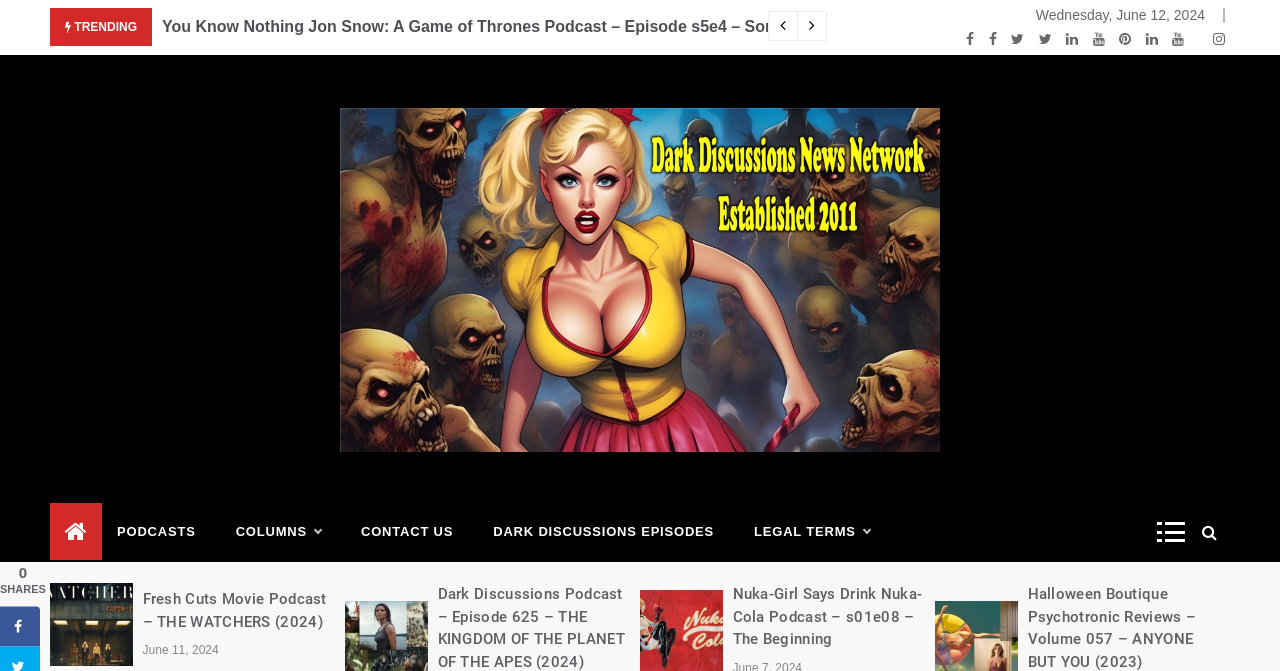Given the element description, predict the bounding box coordinates in the format (top-left x, top-left y, bottom-right x, bottom-right y), using floating point numbers between 0 and 1: Contact Us

[0.266, 0.705, 0.37, 0.795]